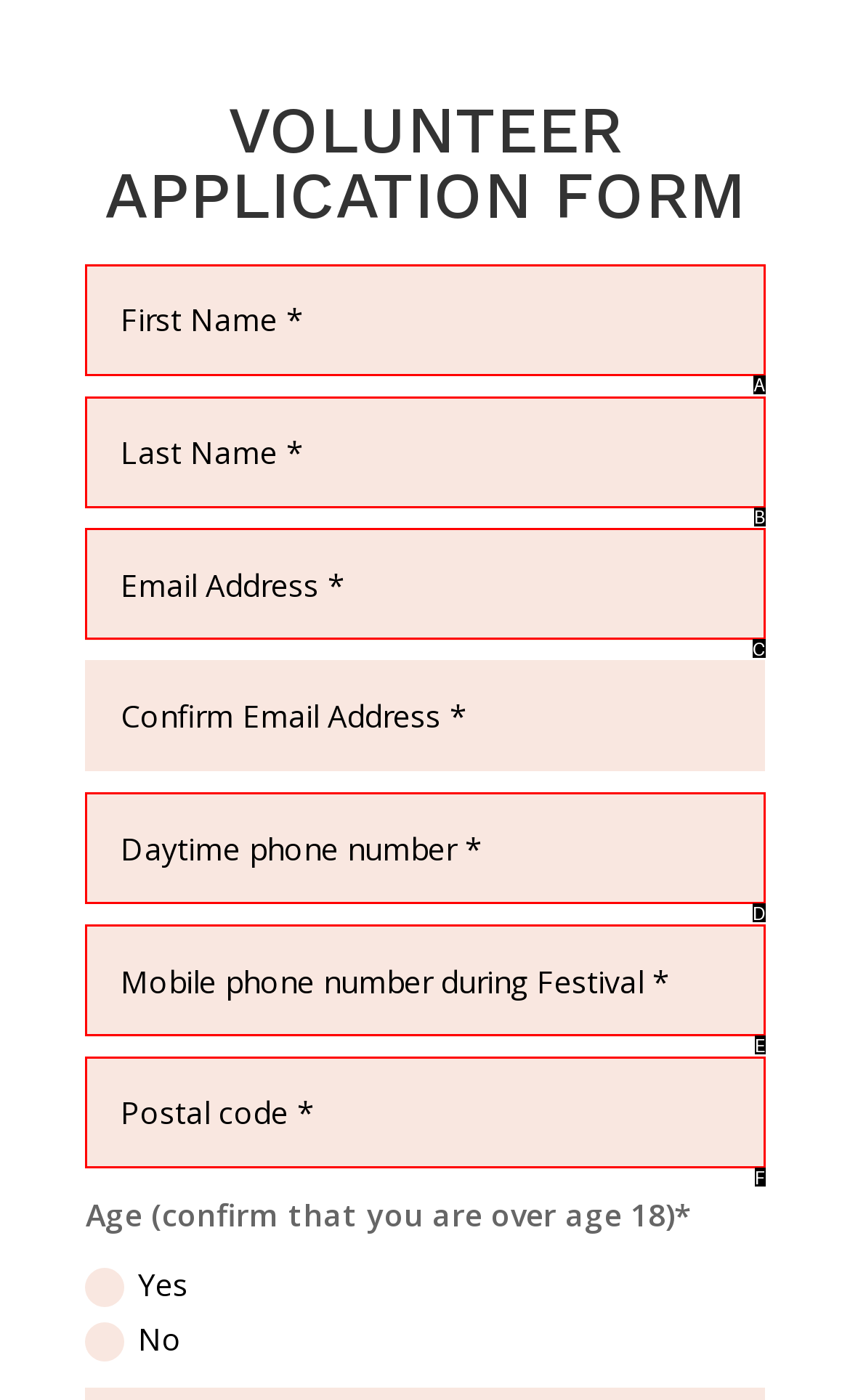Identify the UI element that best fits the description: name="et_pb_contact_f_name_0" placeholder="First Name *"
Respond with the letter representing the correct option.

A